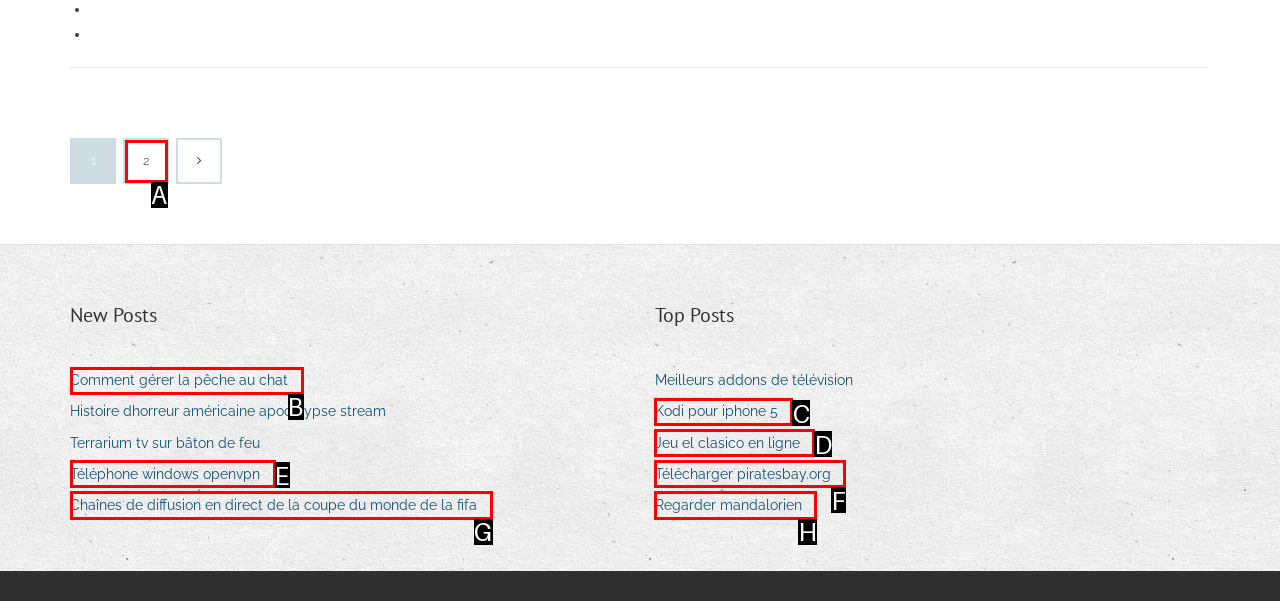Please indicate which HTML element should be clicked to fulfill the following task: go to home page. Provide the letter of the selected option.

None